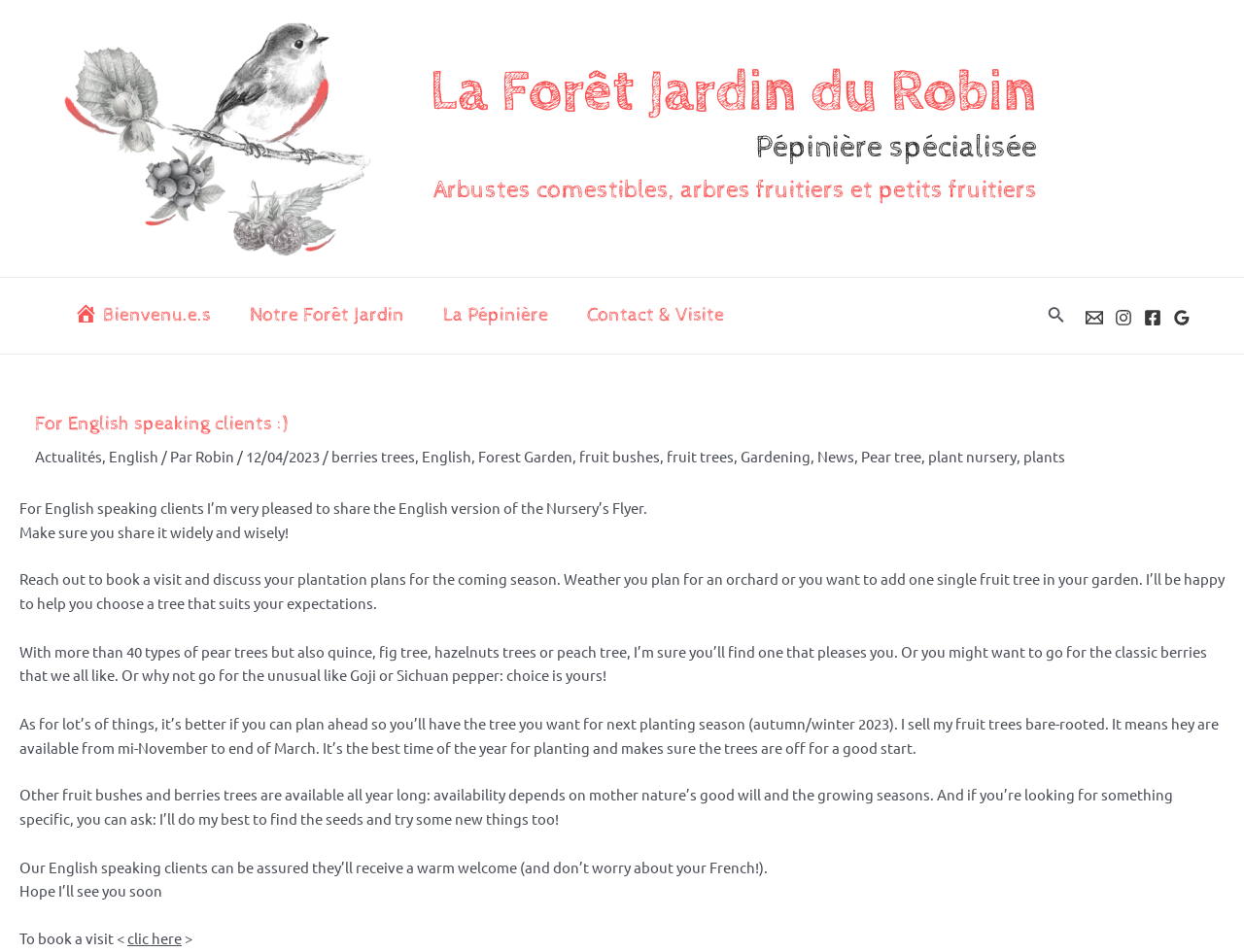Please answer the following question using a single word or phrase: 
What is the name of the nursery?

La Forêt Jardin du Robin